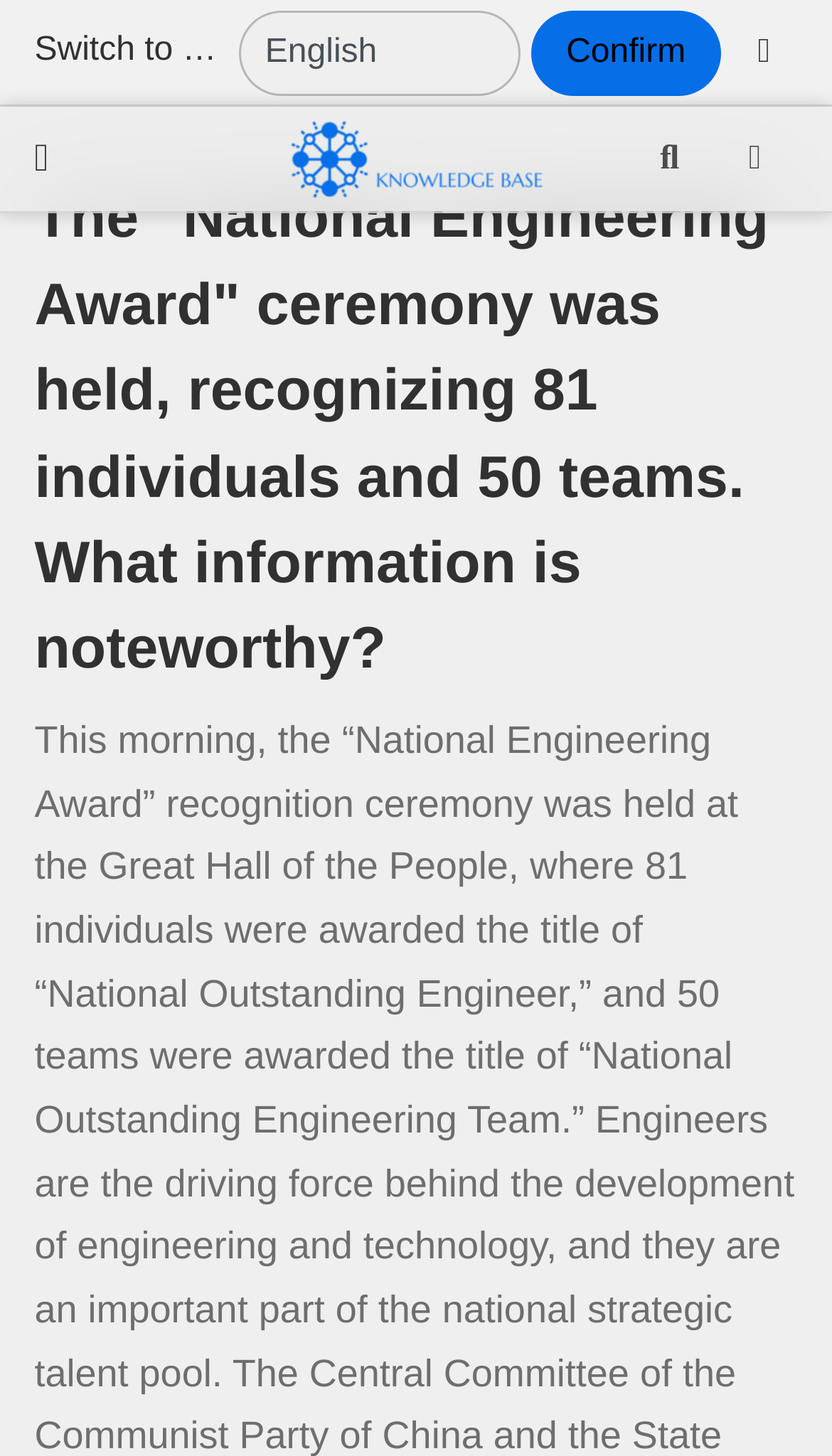Articulate a detailed summary of the webpage's content and design.

The webpage appears to be an article or news page, with a focus on the National Engineer Award. At the top left of the page, there is a button to toggle navigation, and next to it, a link to the "Knowledge Base" with an accompanying image. To the right of these elements, there are three links: "Search", "Display preferences", and a combobox with a "Confirm" button below it. 

Above the main content, there is a heading that summarizes the article, stating that the "National Engineering Award" ceremony was held, recognizing 81 individuals and 50 teams, and posing the question of what information is noteworthy. 

At the very top of the page, there is a small text "Switch to English" on the left side, indicating that the page may be available in multiple languages.